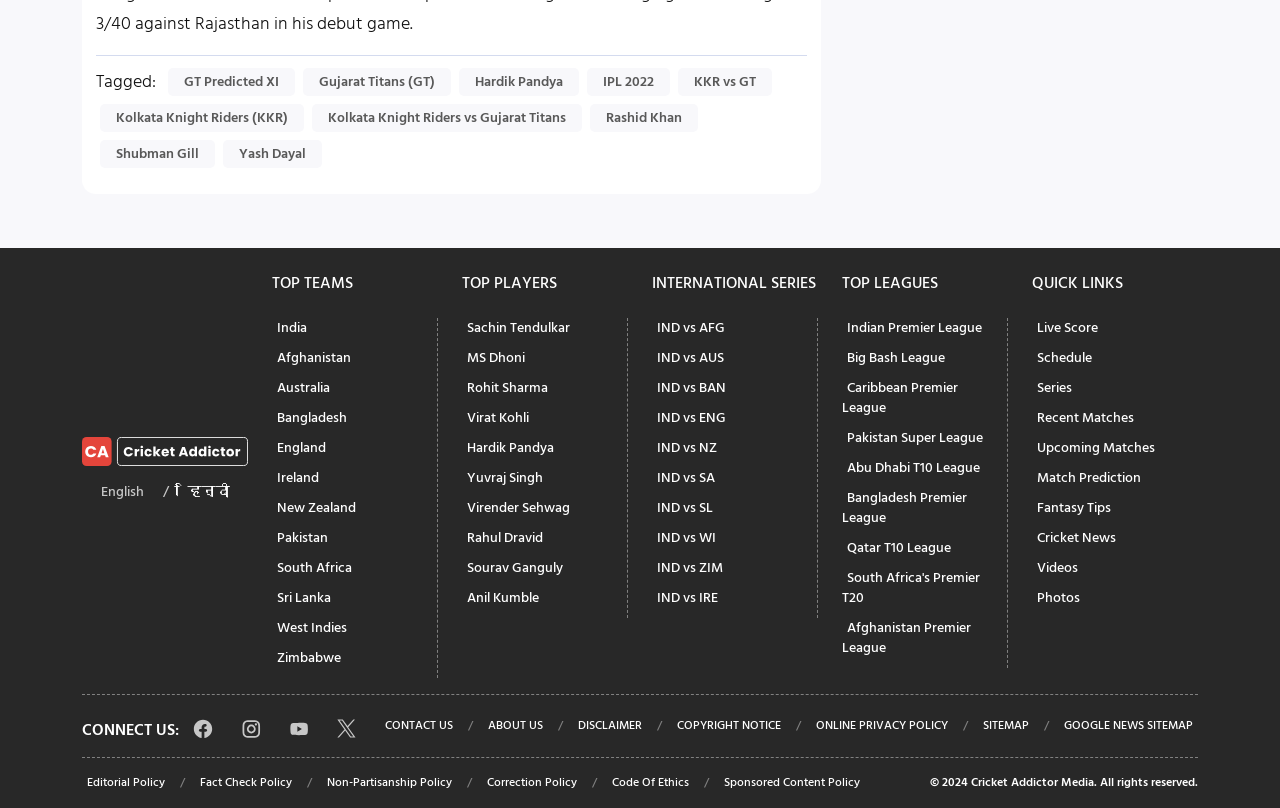What is the social media platform linked to 'Facebook'?
Provide an in-depth answer to the question, covering all aspects.

The question can be answered by looking at the link element with the text 'Facebook' at coordinates [0.146, 0.878, 0.171, 0.923]. This link is likely to be related to the social media platform Facebook.